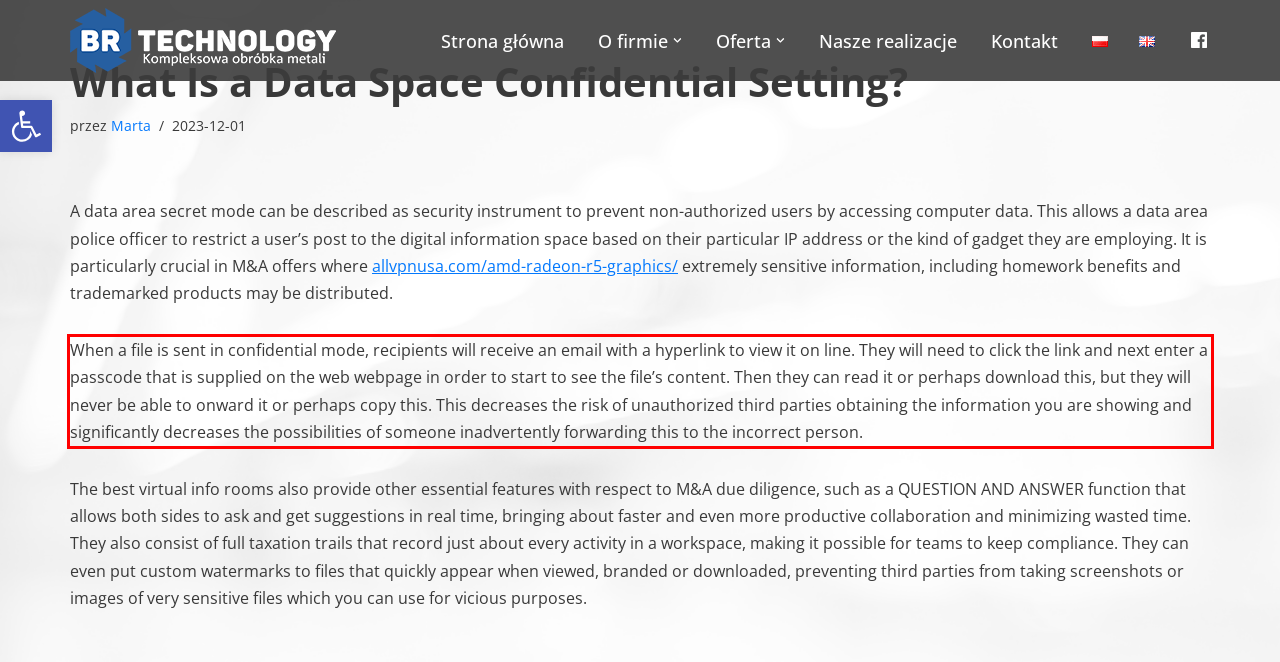Look at the provided screenshot of the webpage and perform OCR on the text within the red bounding box.

When a file is sent in confidential mode, recipients will receive an email with a hyperlink to view it on line. They will need to click the link and next enter a passcode that is supplied on the web webpage in order to start to see the file’s content. Then they can read it or perhaps download this, but they will never be able to onward it or perhaps copy this. This decreases the risk of unauthorized third parties obtaining the information you are showing and significantly decreases the possibilities of someone inadvertently forwarding this to the incorrect person.